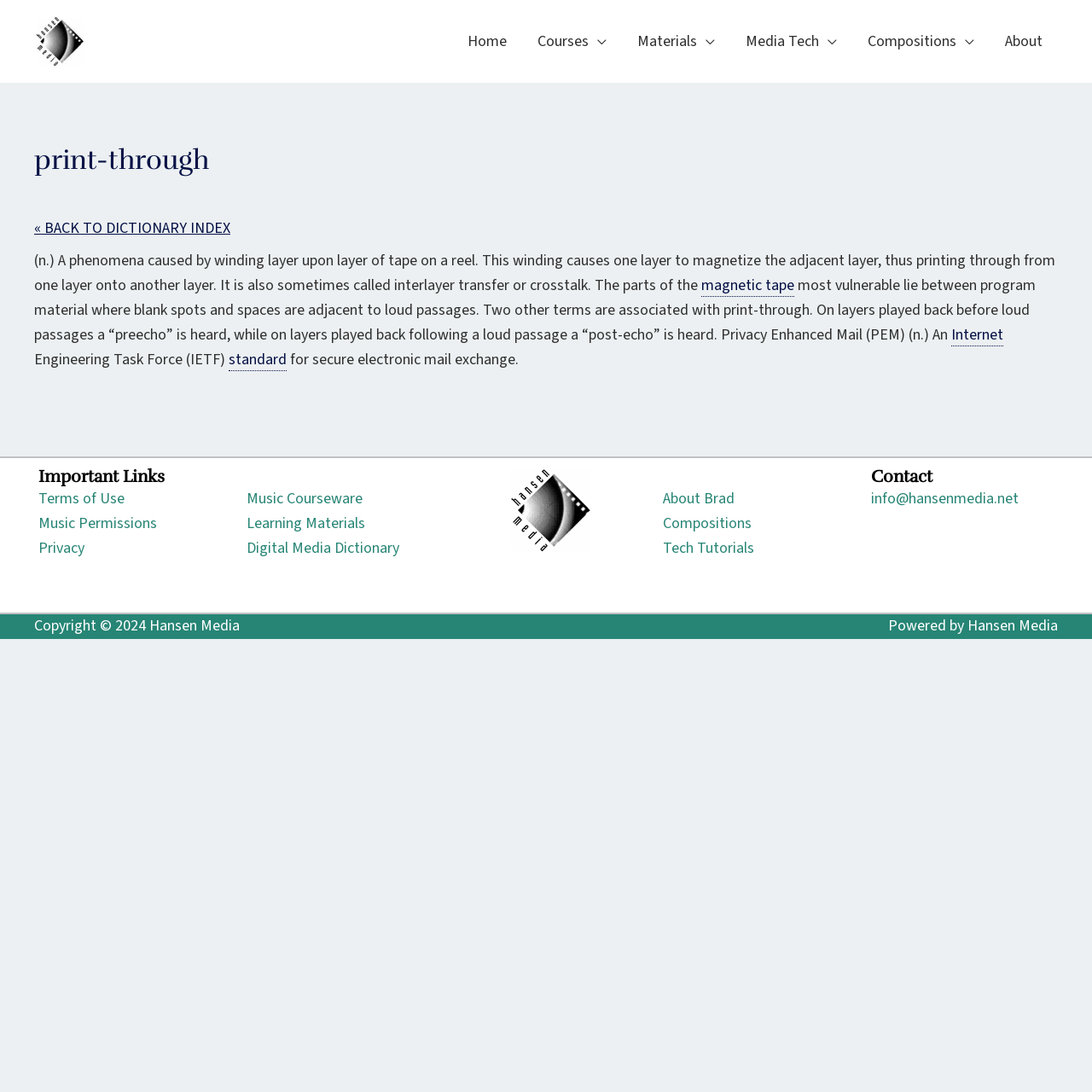What is print-through?
Offer a detailed and exhaustive answer to the question.

I found the answer in the article section of the webpage, where it explains that print-through is a phenomenon caused by winding layer upon layer of tape on a reel, which causes one layer to magnetize the adjacent layer, thus printing through from one layer onto another layer.